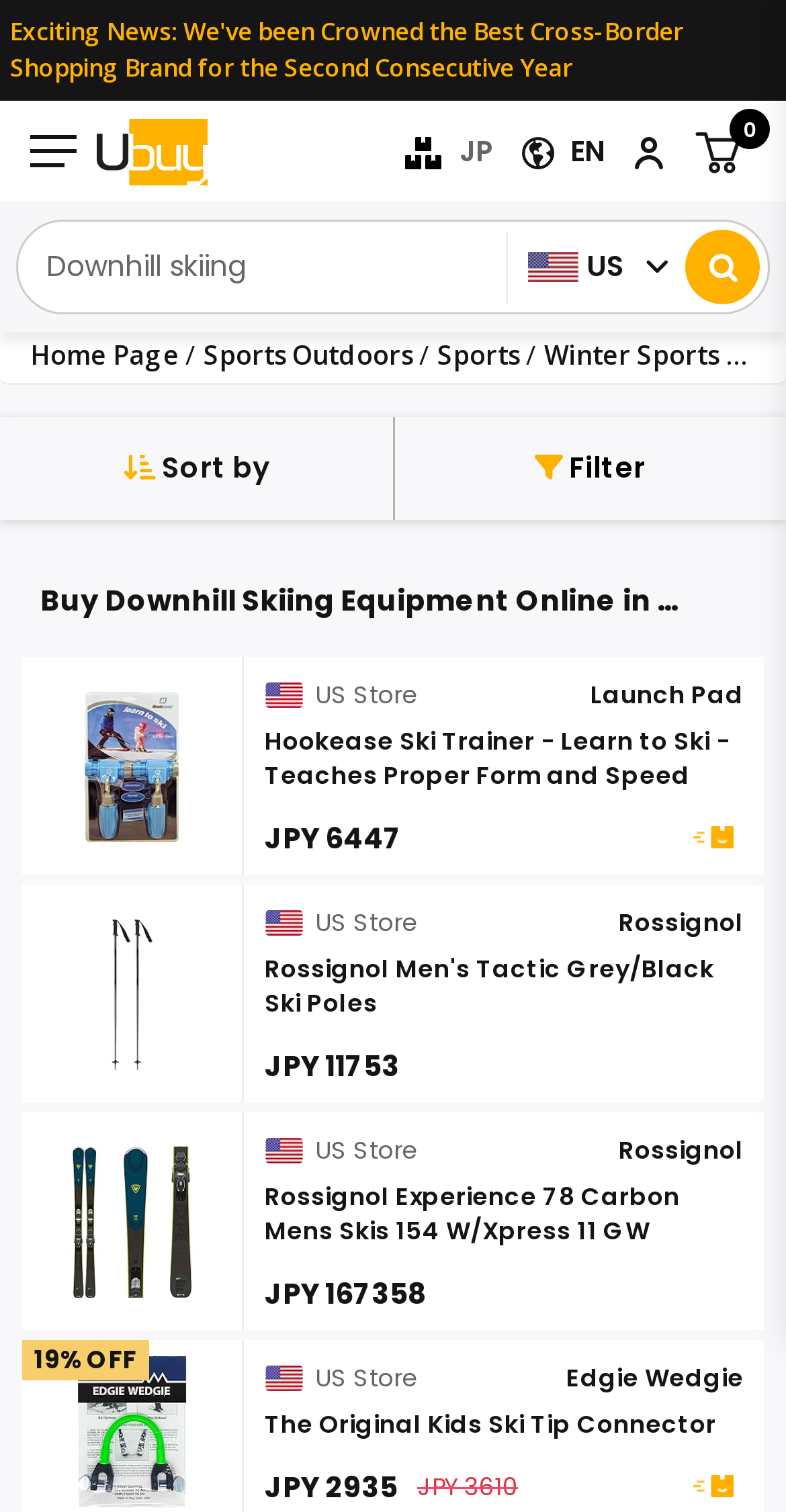Indicate the bounding box coordinates of the clickable region to achieve the following instruction: "View Hookease Ski Trainer product details."

[0.028, 0.434, 0.311, 0.578]